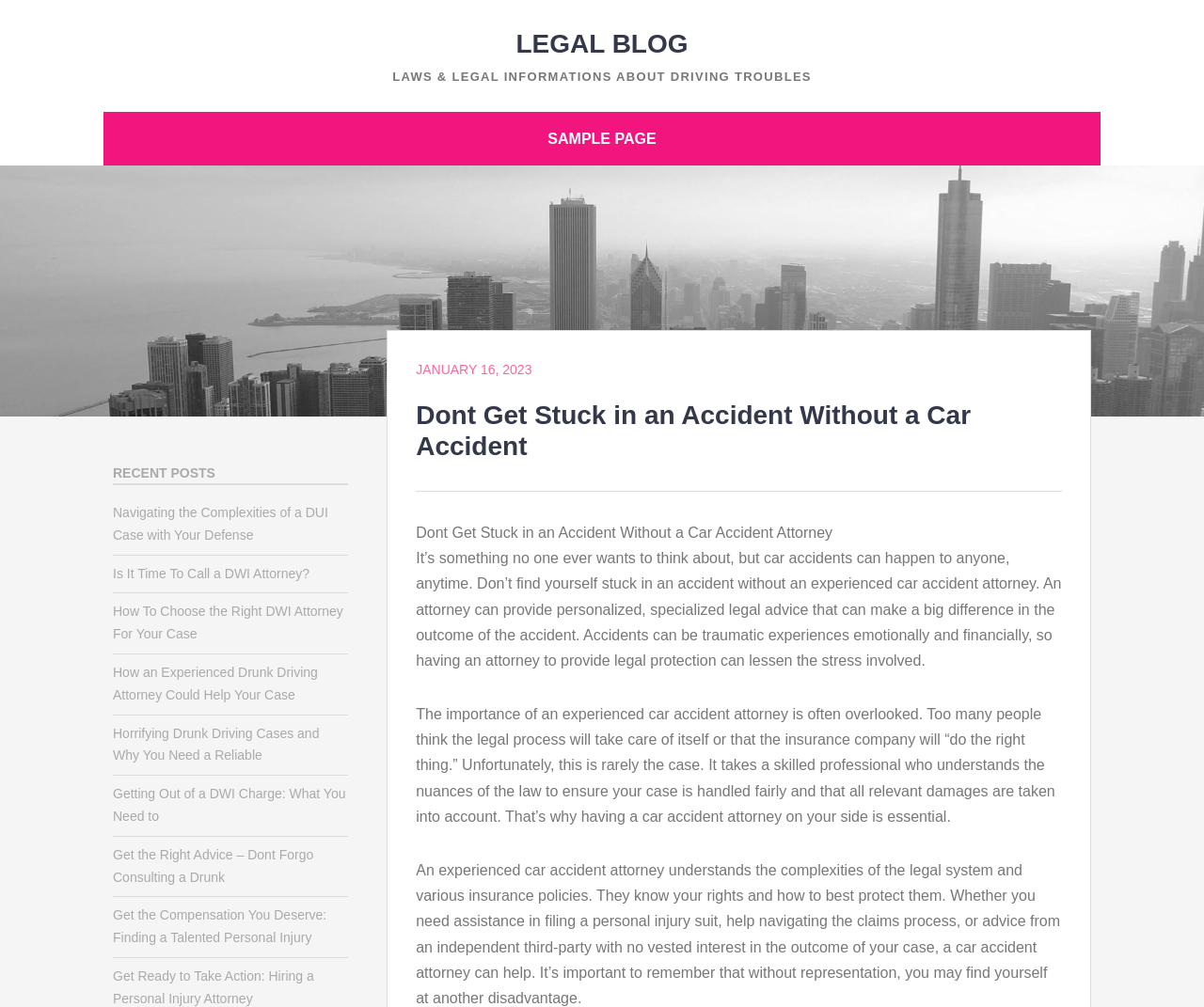Give a complete and precise description of the webpage's appearance.

This webpage is a legal blog that focuses on car accidents and driving troubles. At the top, there is a link to "LEGAL BLOG" and a static text "LAWS & LEGAL INFORMATIONS ABOUT DRIVING TROUBLES". Below this, there is a link to "Skip to content" and another link to "SAMPLE PAGE".

The main content of the webpage is divided into two sections. On the left, there is a section with a heading "RECENT POSTS" that lists 7 links to recent blog posts related to DUI cases and personal injury attorneys. These links are stacked vertically, with the most recent post at the top.

On the right, there is a section that appears to be a blog post about the importance of having a car accident attorney. The post has a heading "Dont Get Stuck in an Accident Without a Car Accident" and is followed by a date "JANUARY 16, 2023". The post itself is divided into four paragraphs that discuss the importance of having an experienced car accident attorney, the complexities of the legal system, and how an attorney can provide personalized legal advice and protection.

At the very top of the webpage, there is a horizontal link that spans the entire width of the page, but its text is not specified.